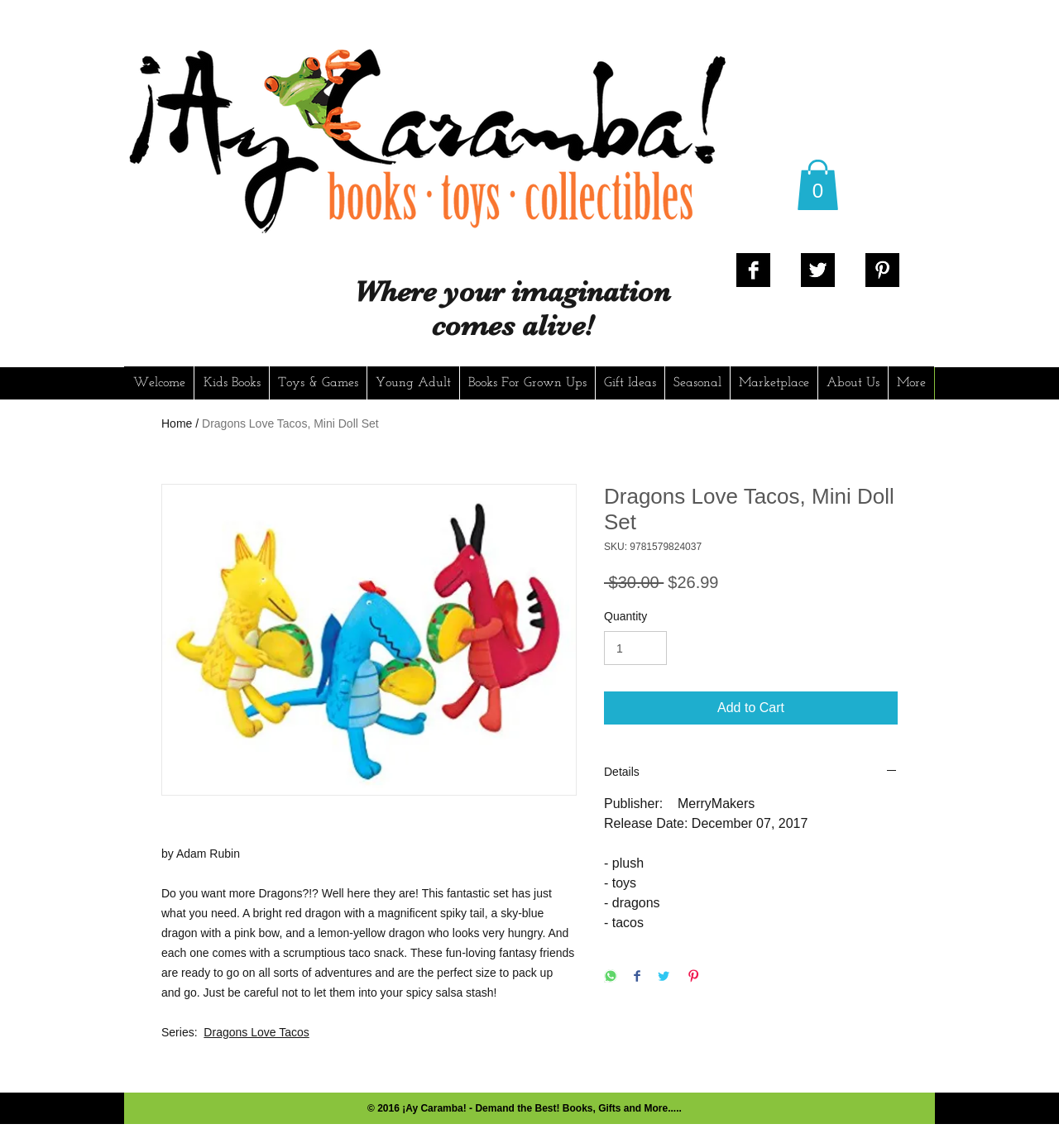Please determine the bounding box coordinates for the UI element described here. Use the format (top-left x, top-left y, bottom-right x, bottom-right y) with values bounded between 0 and 1: Marketplace

[0.689, 0.319, 0.772, 0.348]